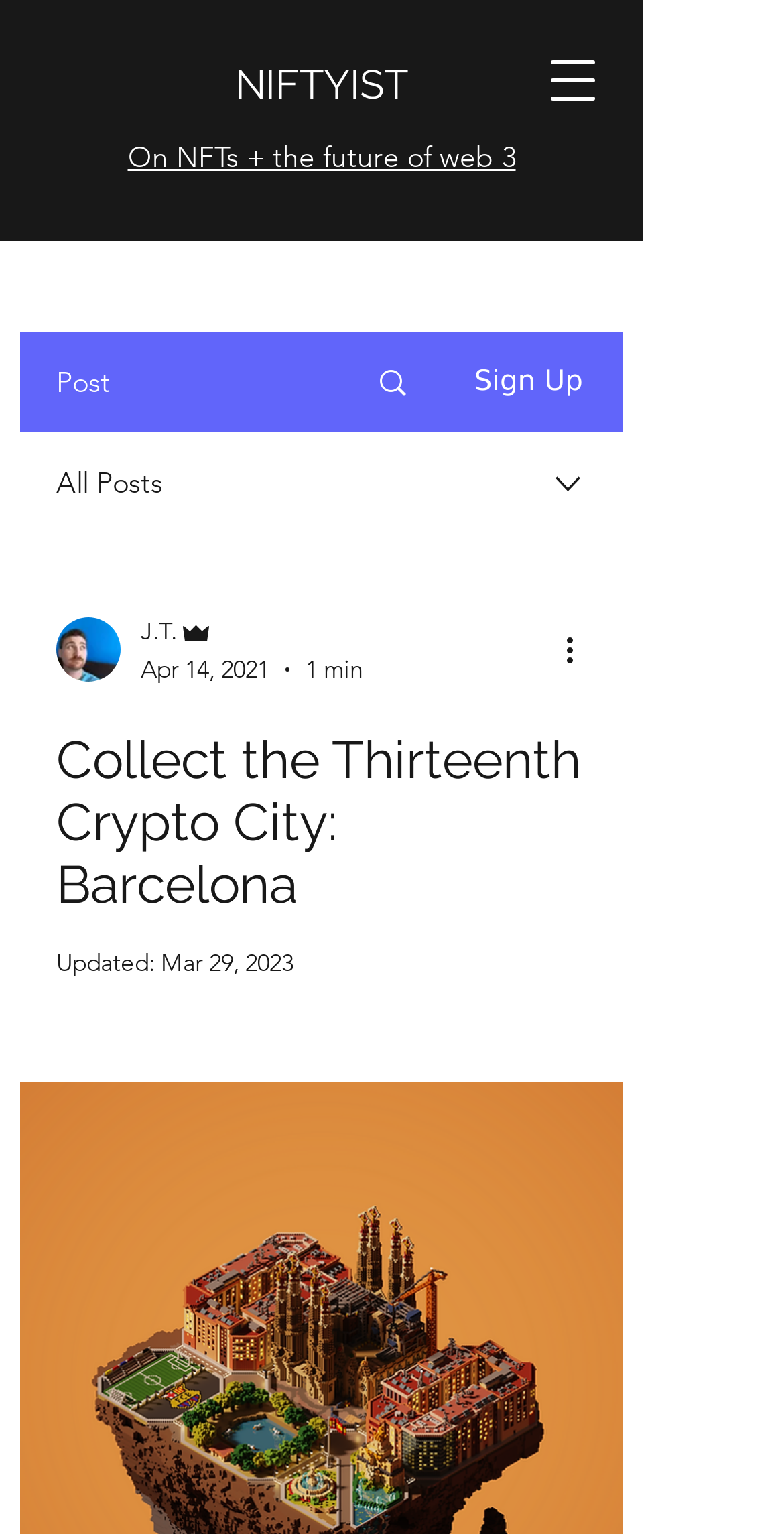What is the text of the webpage's headline?

Collect the Thirteenth Crypto City: Barcelona